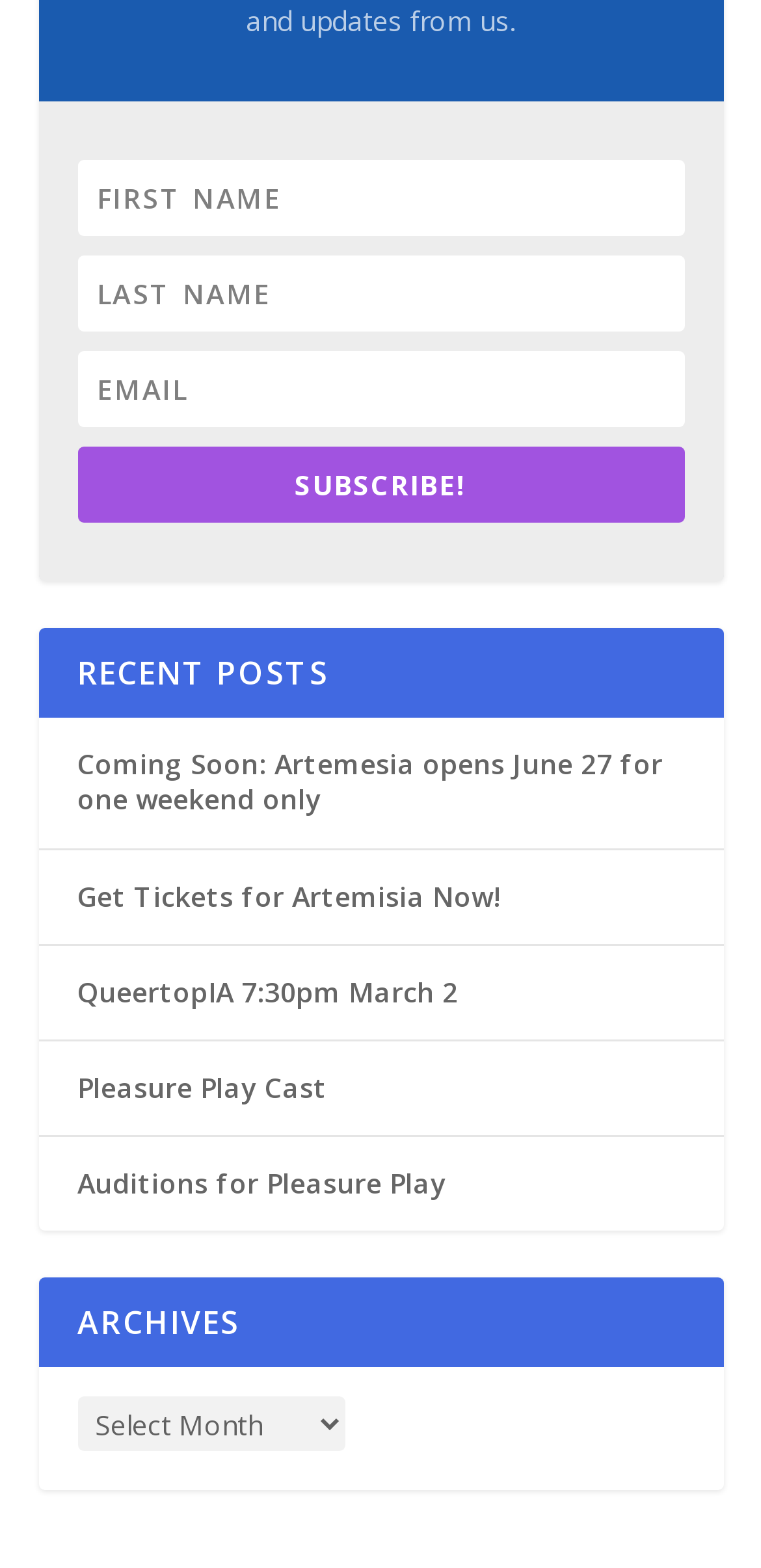What is the category of the links under 'ARCHIVES'?
Give a thorough and detailed response to the question.

The links under the 'ARCHIVES' heading are likely archived posts or past events, based on the context of the webpage and the language used in the heading.